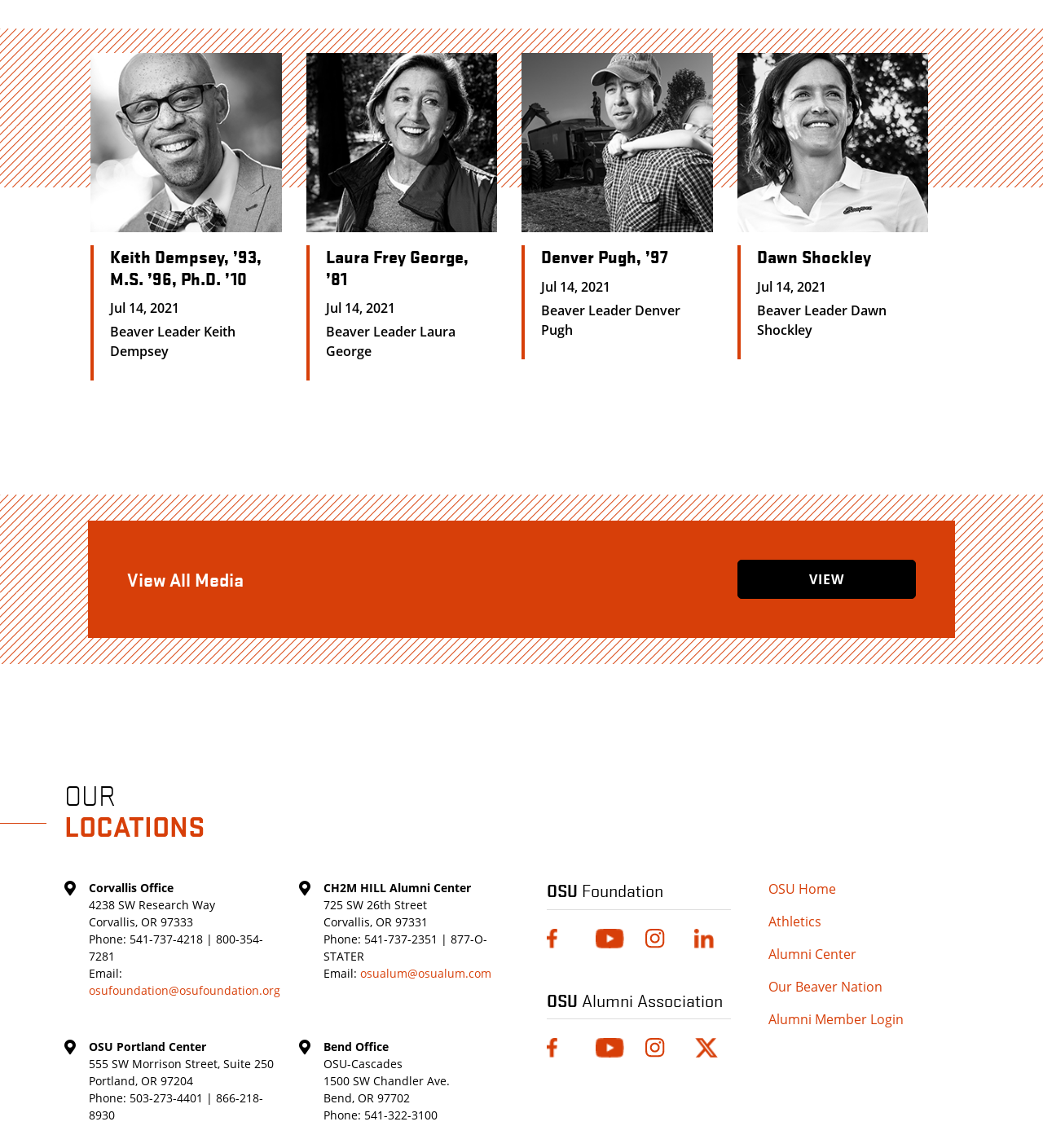Please study the image and answer the question comprehensively:
What is the name of the Beaver Leader?

I found the answer by looking at the first link element, which contains an image and a heading. The heading text is 'Keith Dempsey, ’93, M.S. ’96, Ph.D. ’10', so I inferred that Keith Dempsey is a Beaver Leader.